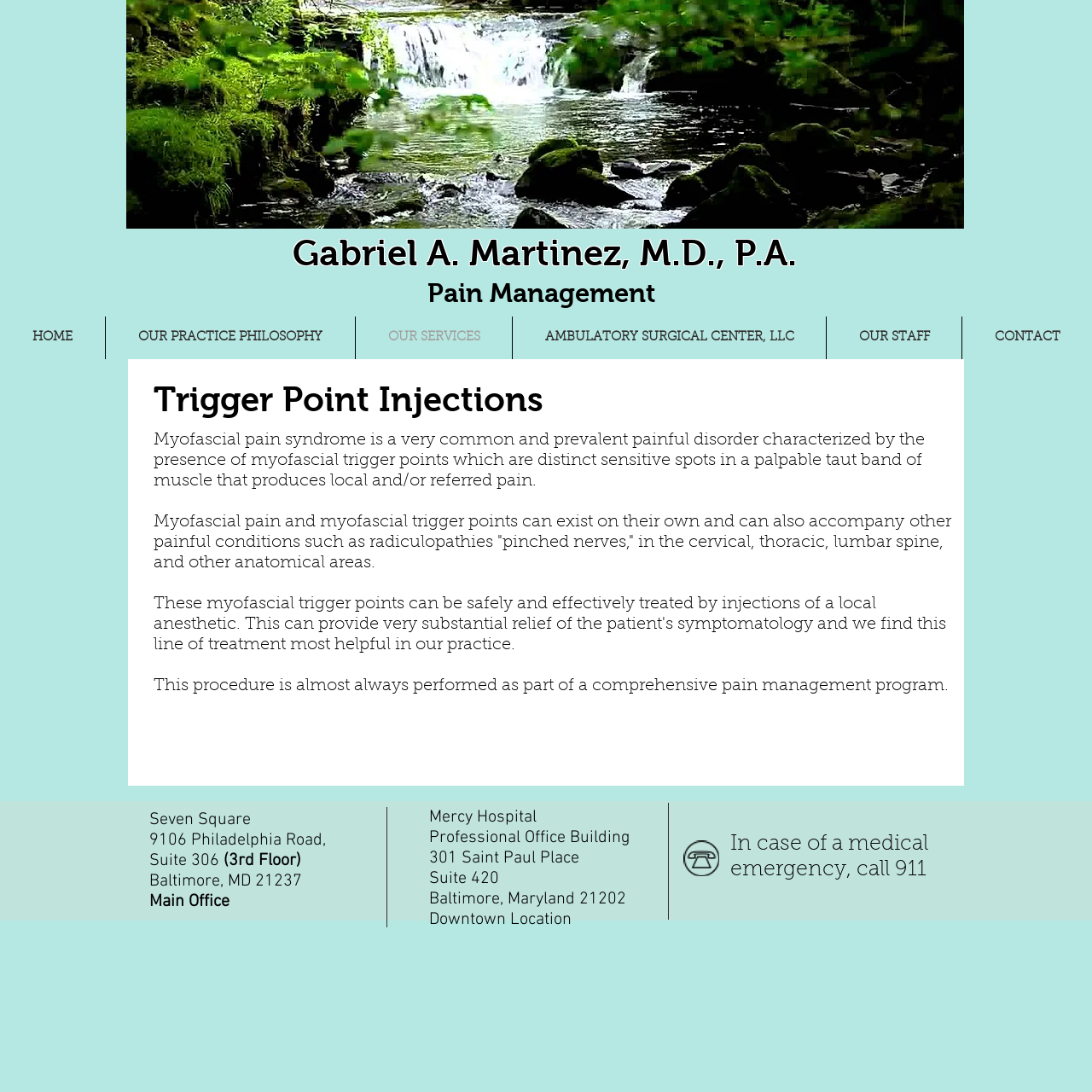Respond with a single word or short phrase to the following question: 
What is the purpose of Trigger Point Injections?

Pain management